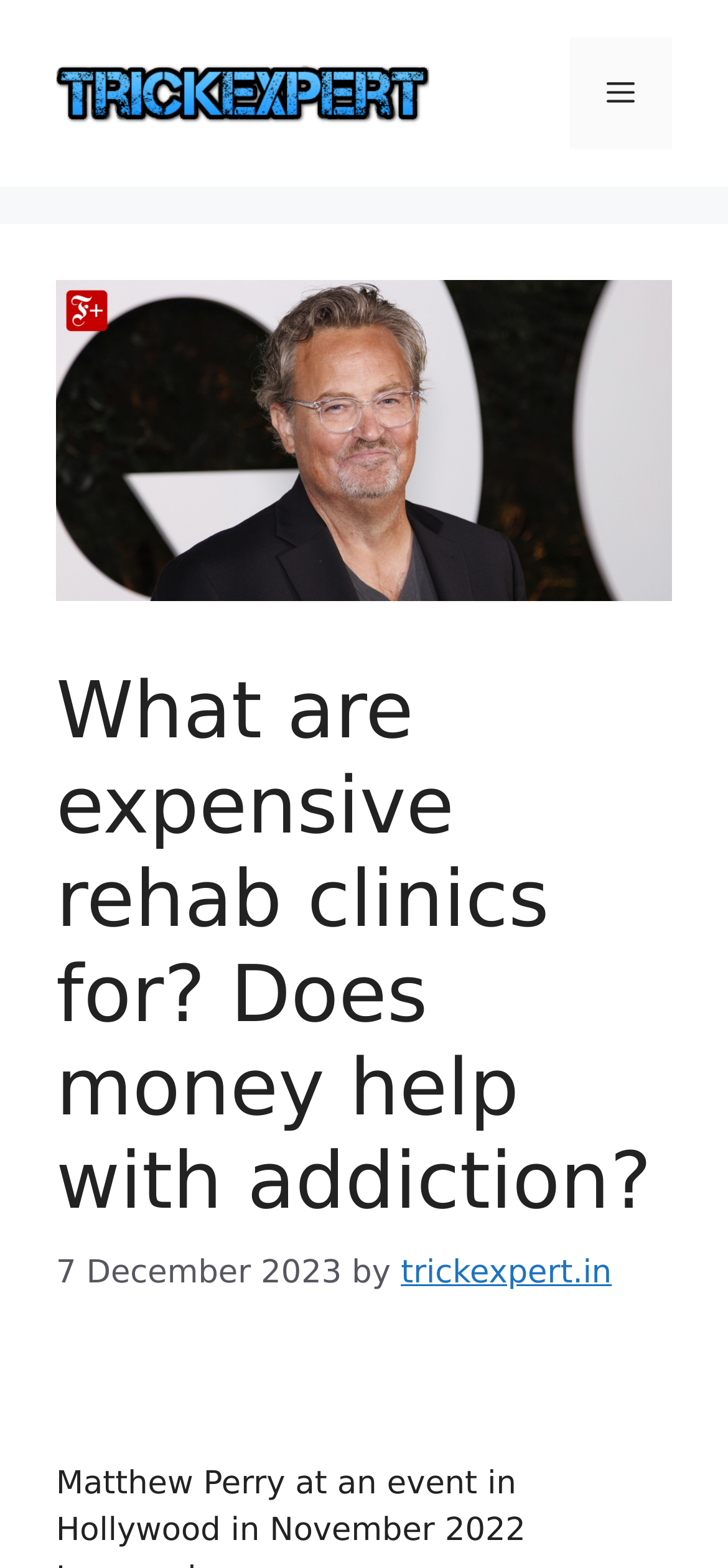What is the author of the article?
Use the image to answer the question with a single word or phrase.

trickexpert.in